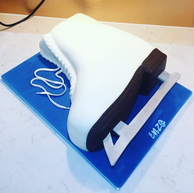What is the material of the skate's blade?
Please answer the question as detailed as possible based on the image.

The caption states that 'the blade of the skate is sculpted in a shiny silver tone', implying that the material of the skate's blade is silver.